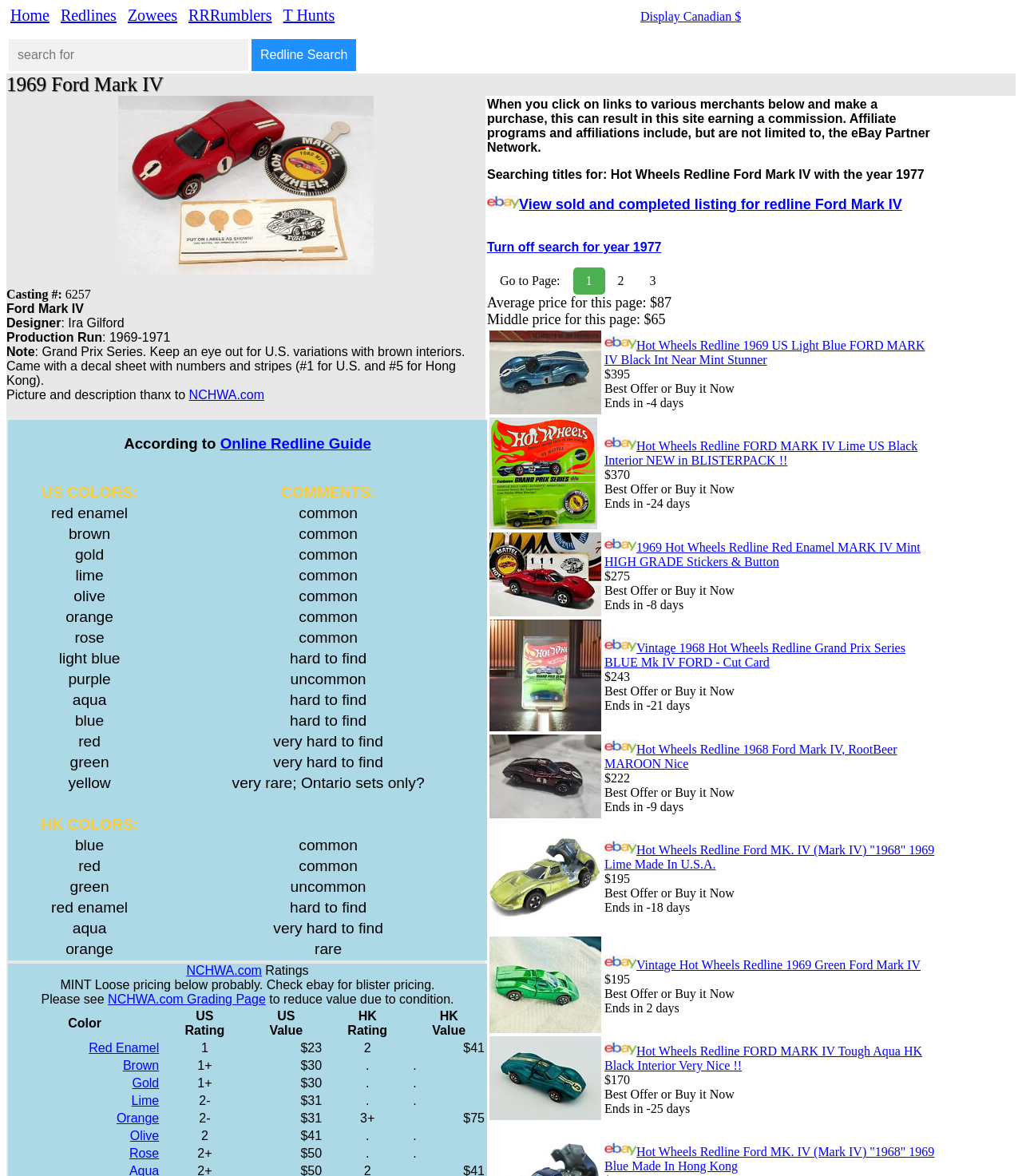What is the production run of the Ford Mark IV?
Answer with a single word or short phrase according to what you see in the image.

1969-1971